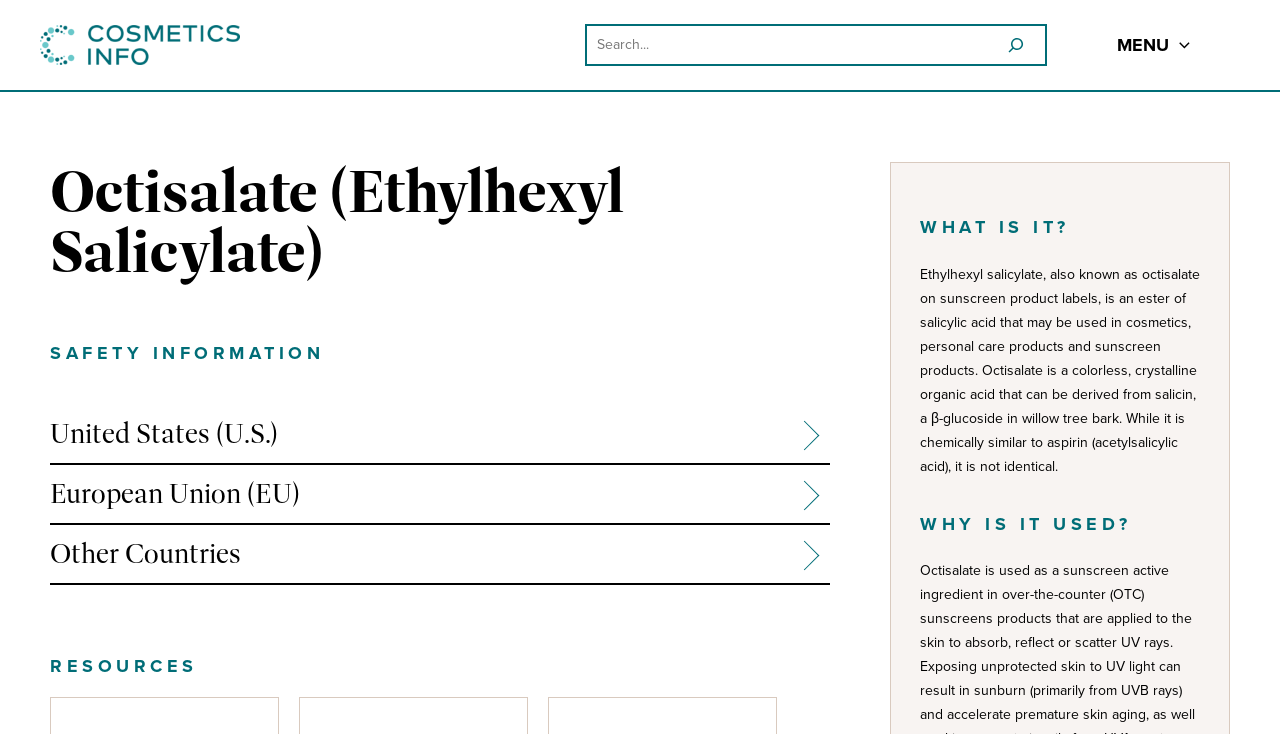Ascertain the bounding box coordinates for the UI element detailed here: "alt="Cosmetics Info"". The coordinates should be provided as [left, top, right, bottom] with each value being a float between 0 and 1.

[0.031, 0.045, 0.188, 0.074]